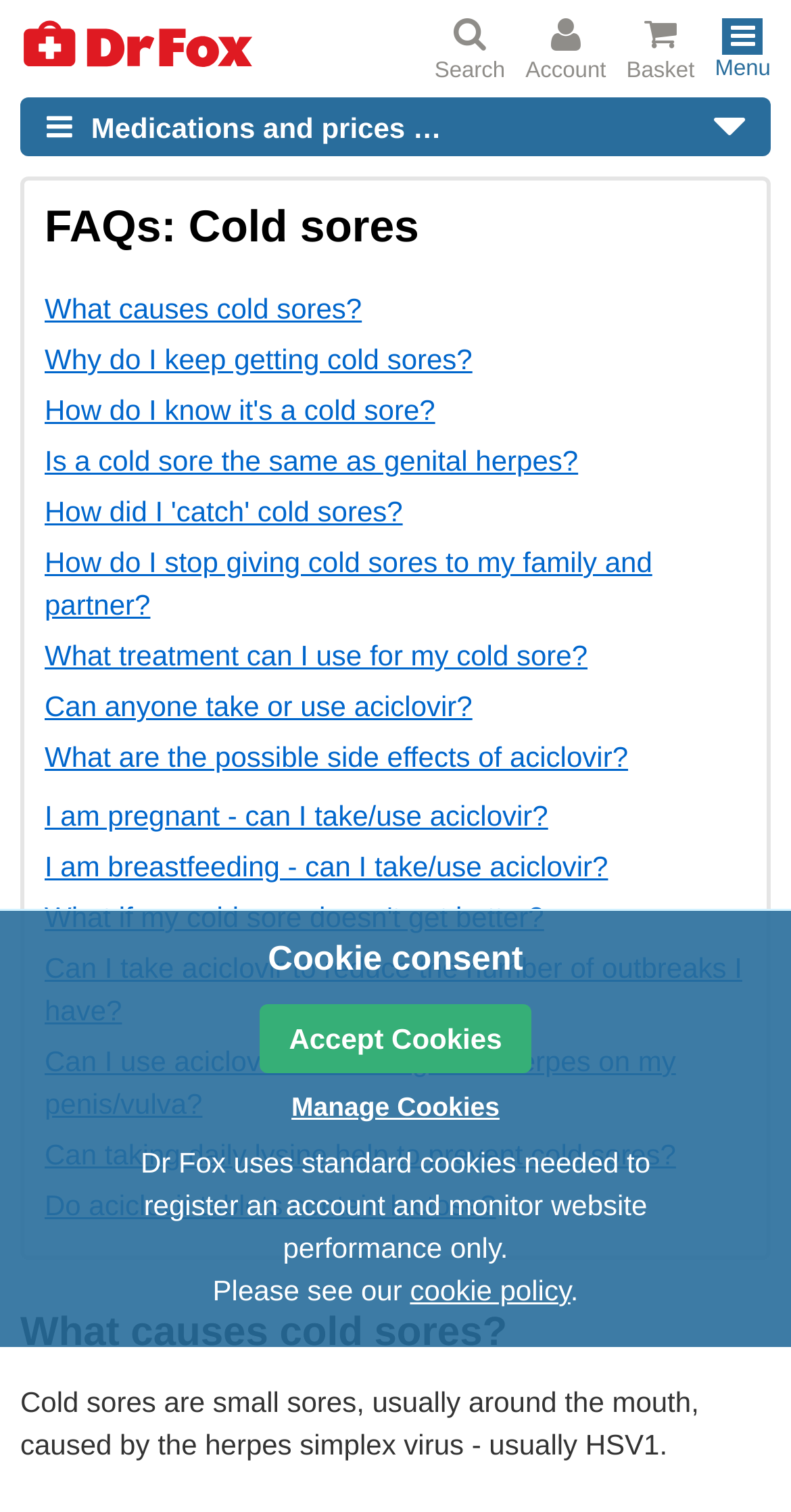Pinpoint the bounding box coordinates of the element that must be clicked to accomplish the following instruction: "Go to the basket". The coordinates should be in the format of four float numbers between 0 and 1, i.e., [left, top, right, bottom].

[0.792, 0.011, 0.878, 0.057]